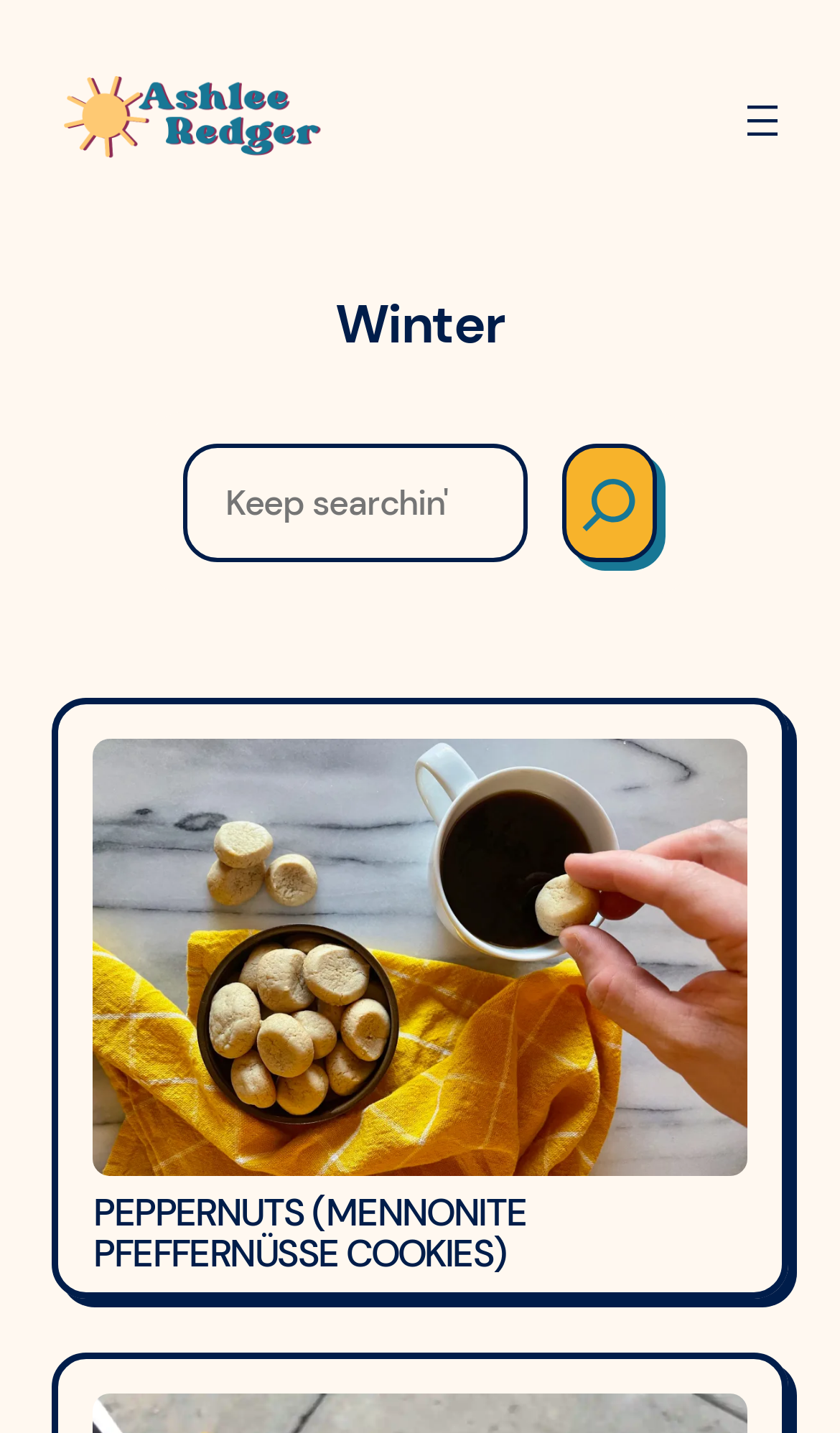What is the main topic of this webpage?
Please use the image to provide a one-word or short phrase answer.

Winter